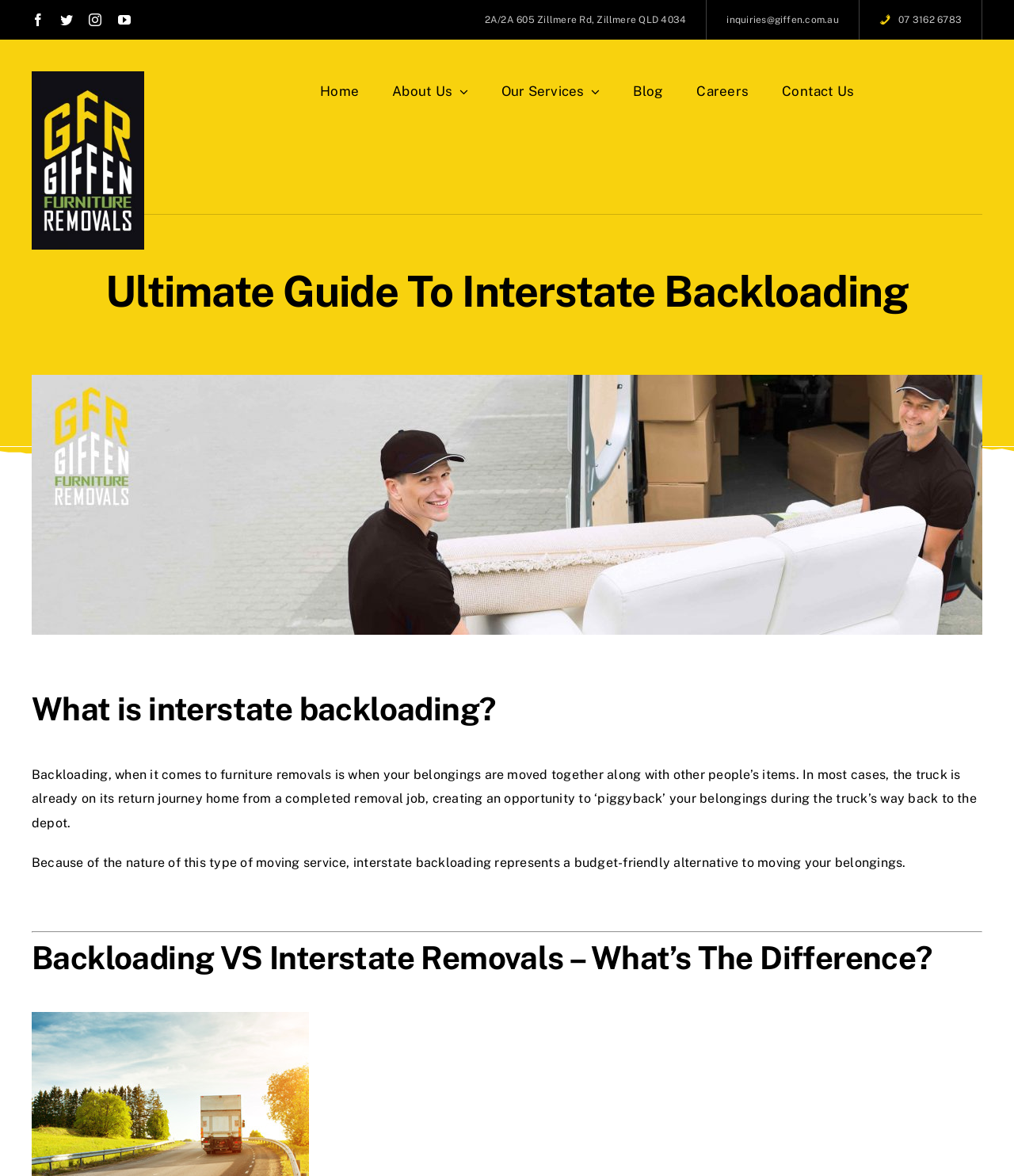What is the purpose of backloading?
Please give a detailed and elaborate explanation in response to the question.

The purpose of backloading can be found in the StaticText element 'represents a budget-friendly alternative to moving your belongings.' which explains the nature of backloading service.